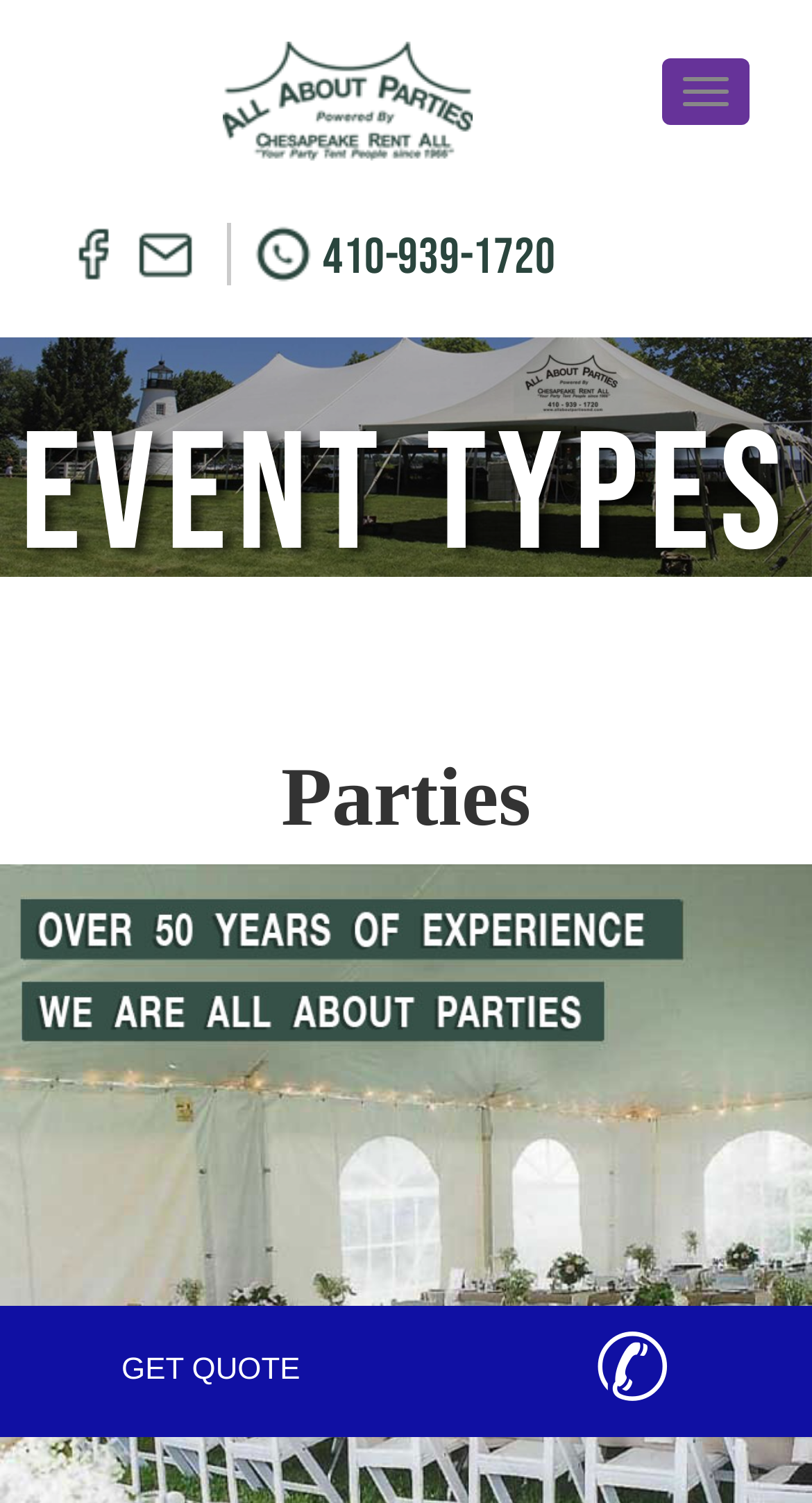Is there a call-to-action button on the webpage?
Based on the image content, provide your answer in one word or a short phrase.

Yes